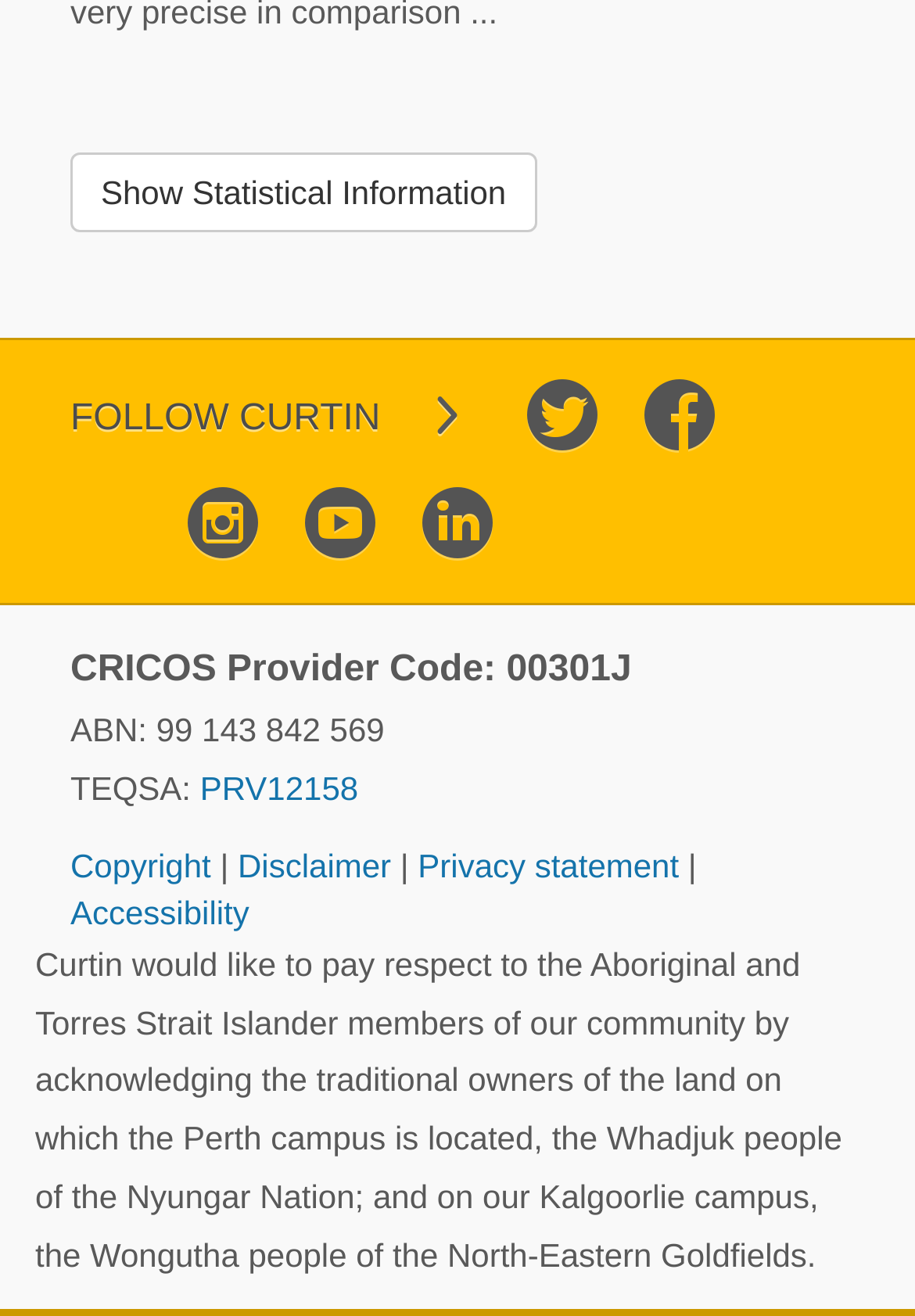Please find the bounding box for the UI component described as follows: "Show Statistical Information".

[0.077, 0.116, 0.587, 0.177]